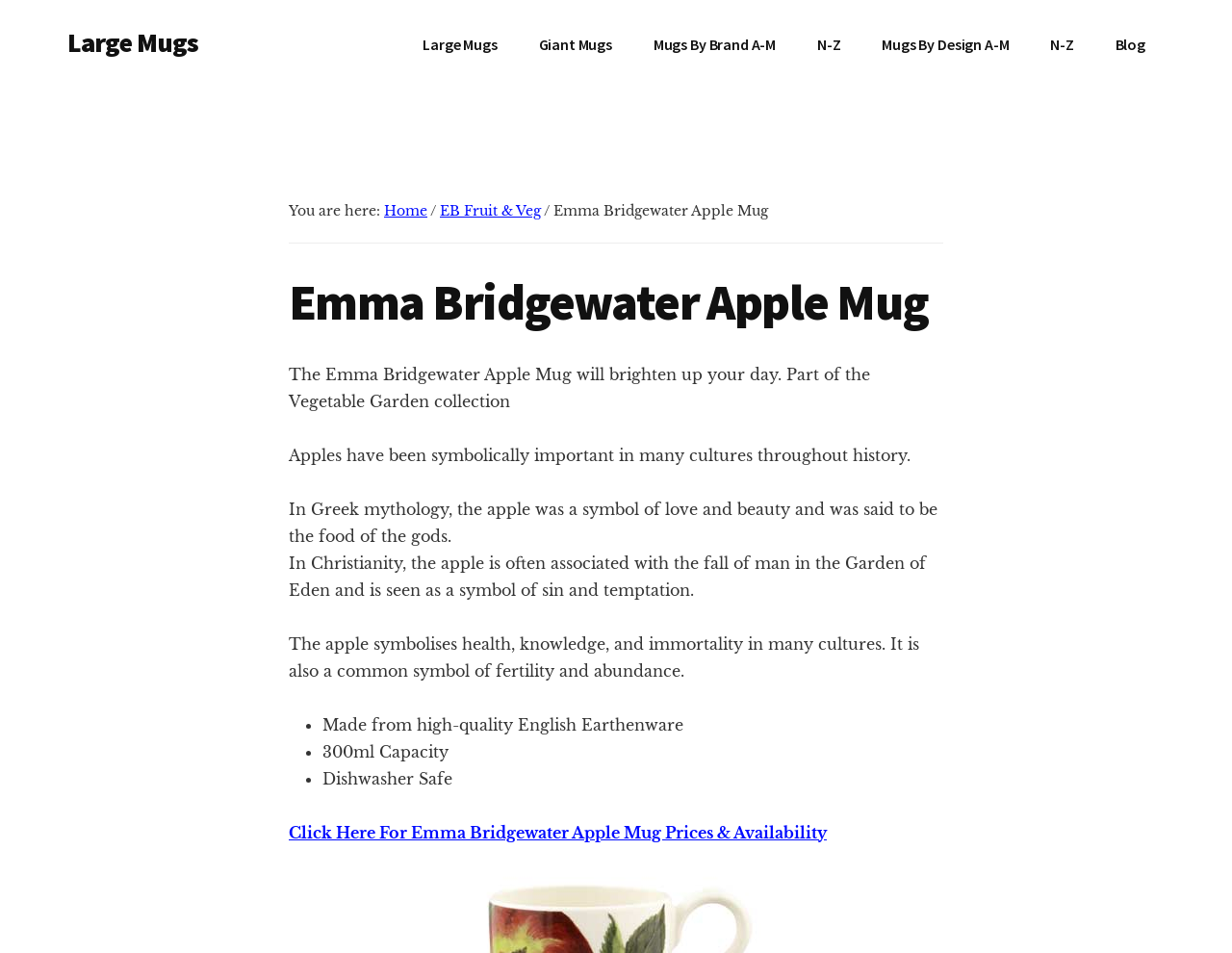What is the symbolic meaning of apples in Greek mythology?
Based on the screenshot, provide a one-word or short-phrase response.

Love and beauty